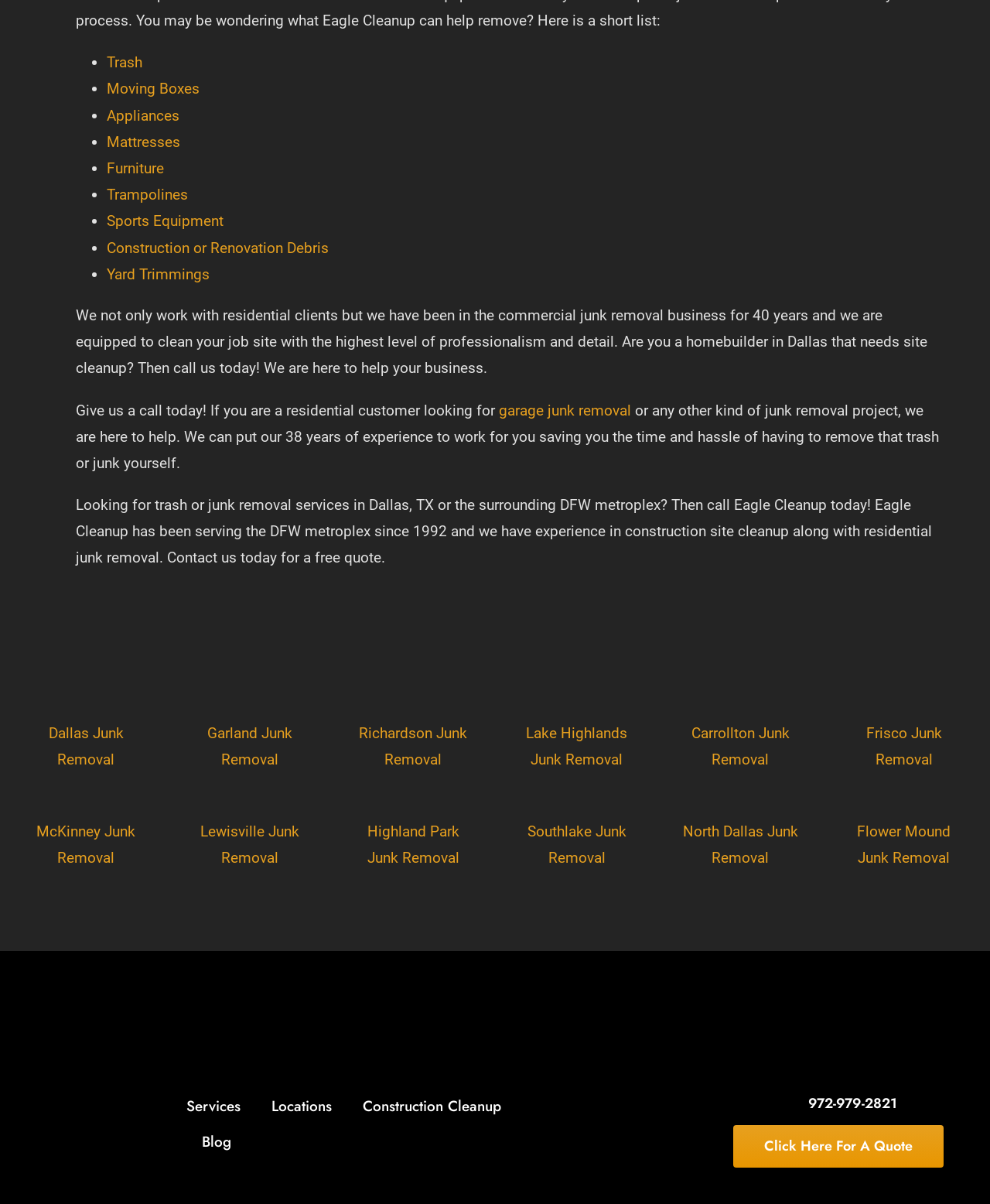Identify the bounding box of the HTML element described as: "garage junk removal".

[0.504, 0.333, 0.638, 0.348]